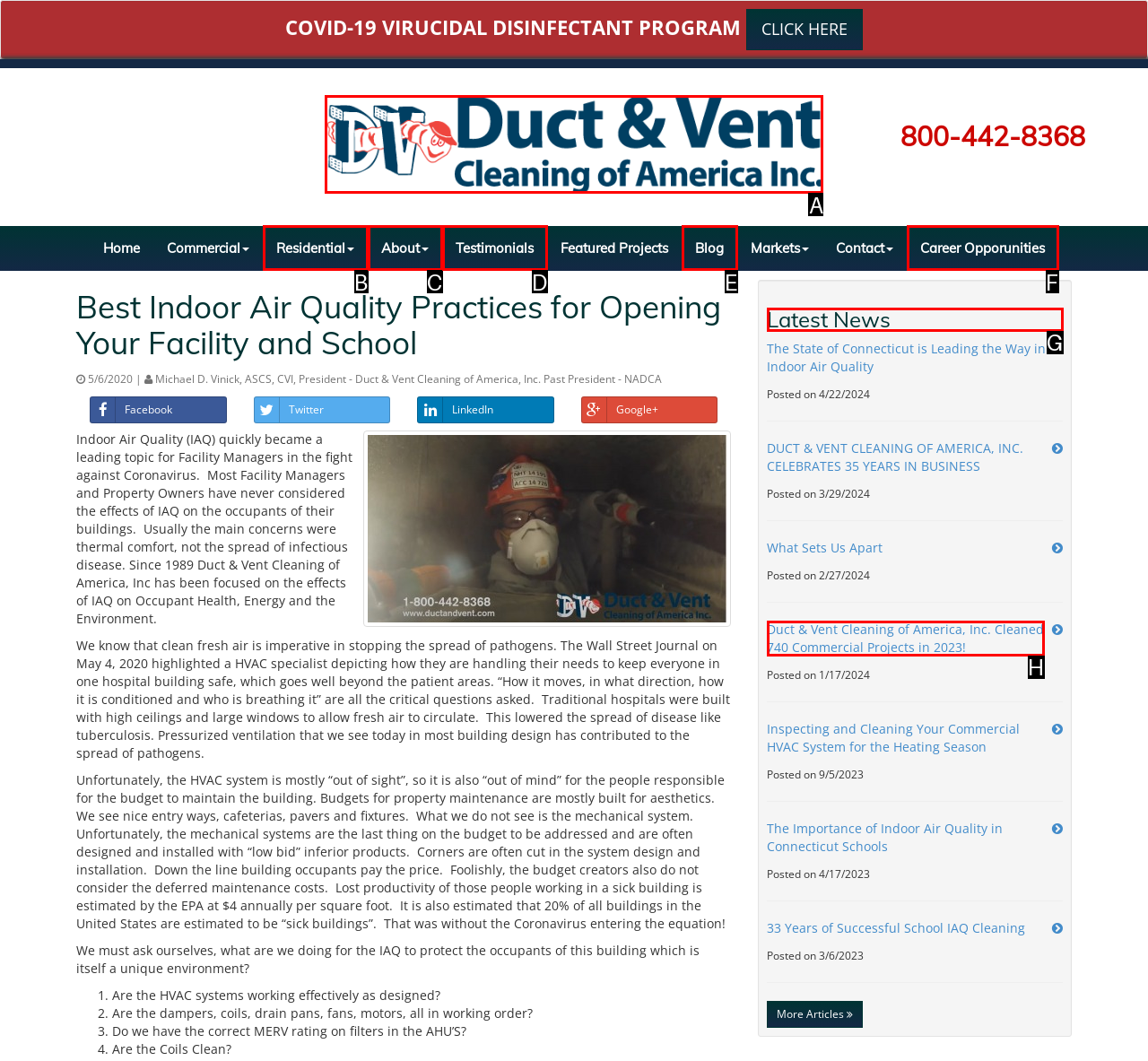Tell me which letter corresponds to the UI element that should be clicked to fulfill this instruction: Read the 'Latest News' section
Answer using the letter of the chosen option directly.

G